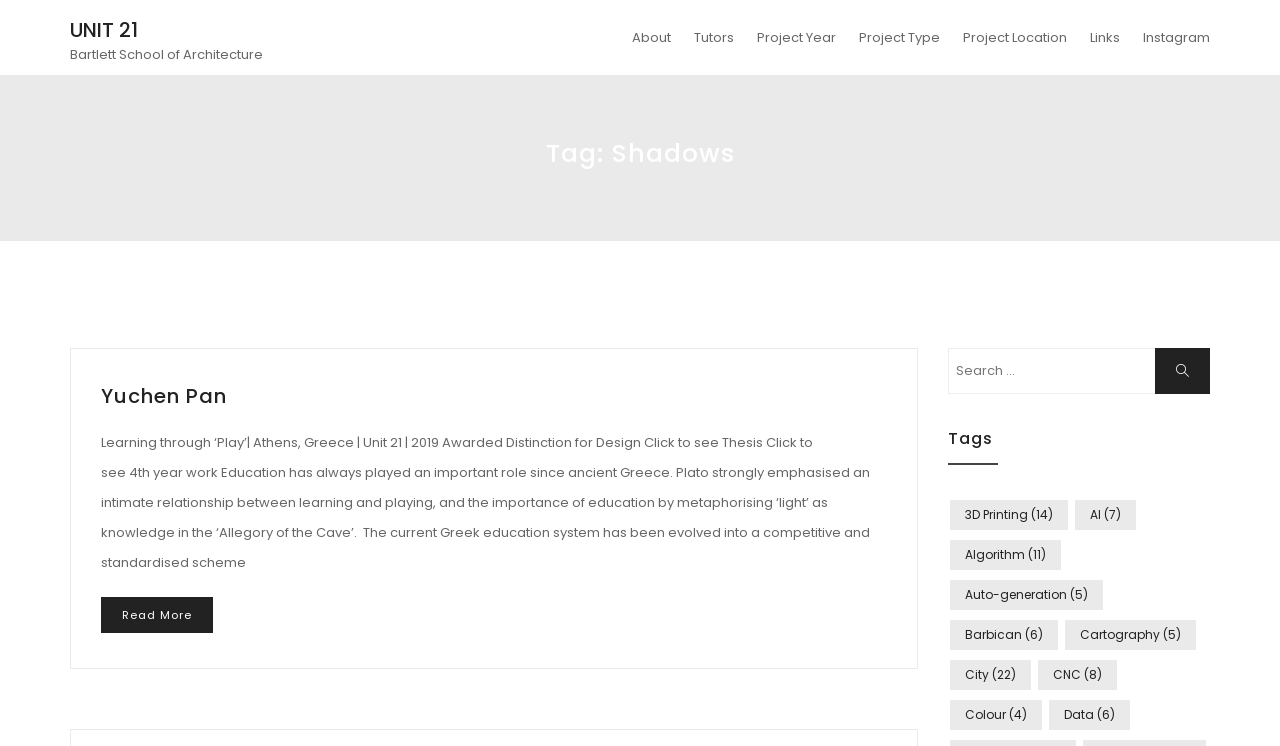Could you indicate the bounding box coordinates of the region to click in order to complete this instruction: "Search for a specific term".

[0.74, 0.466, 0.945, 0.528]